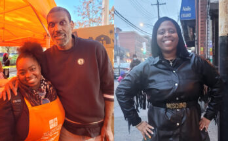Utilize the information from the image to answer the question in detail:
What color is the vest worn by the woman on the left?

I observed the image and noticed that the woman on the left is wearing an orange vest, which suggests her participation in an outdoor event or community service activity.